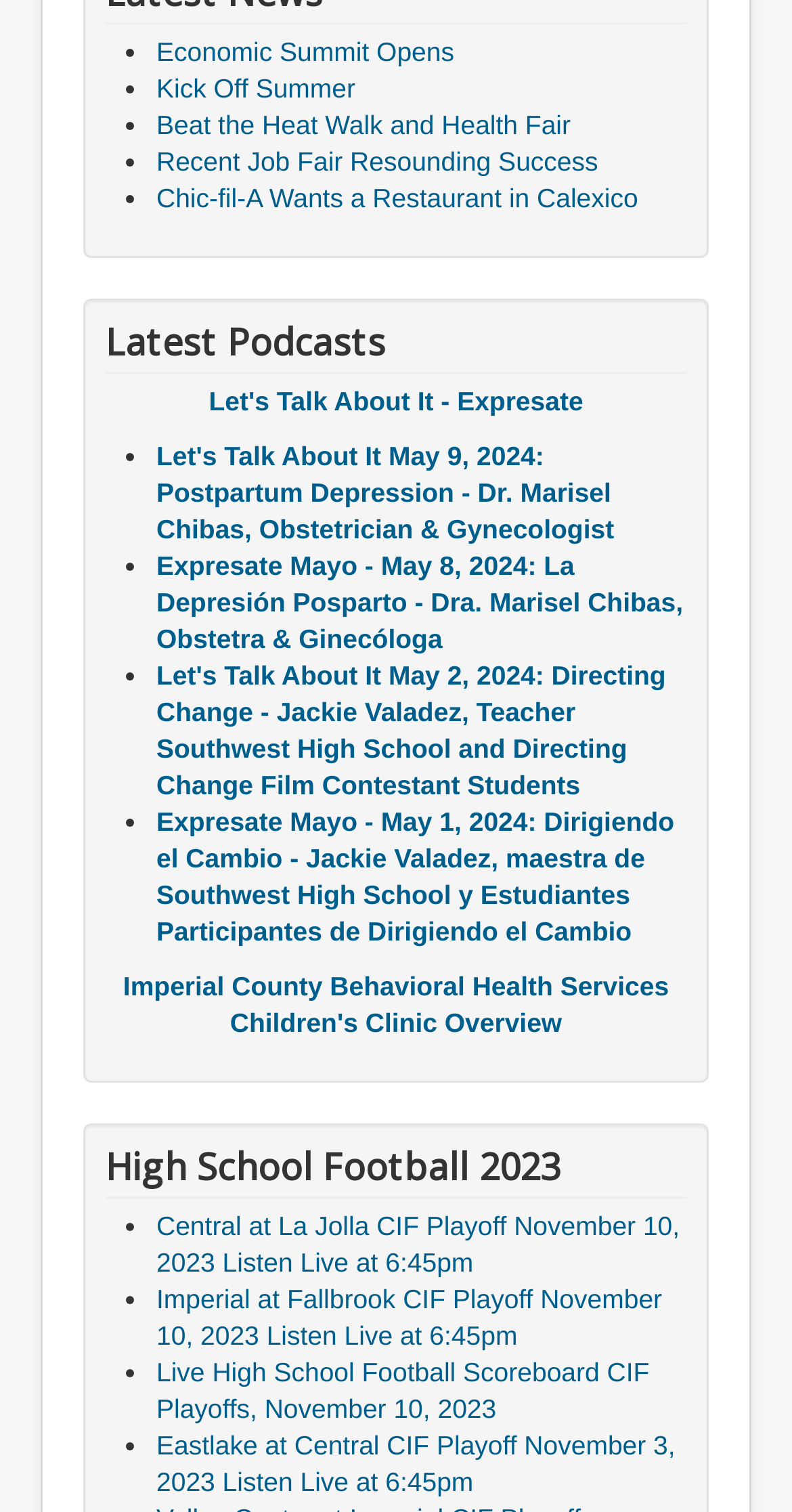What is the date of the Imperial at Fallbrook CIF Playoff?
By examining the image, provide a one-word or phrase answer.

November 10, 2023